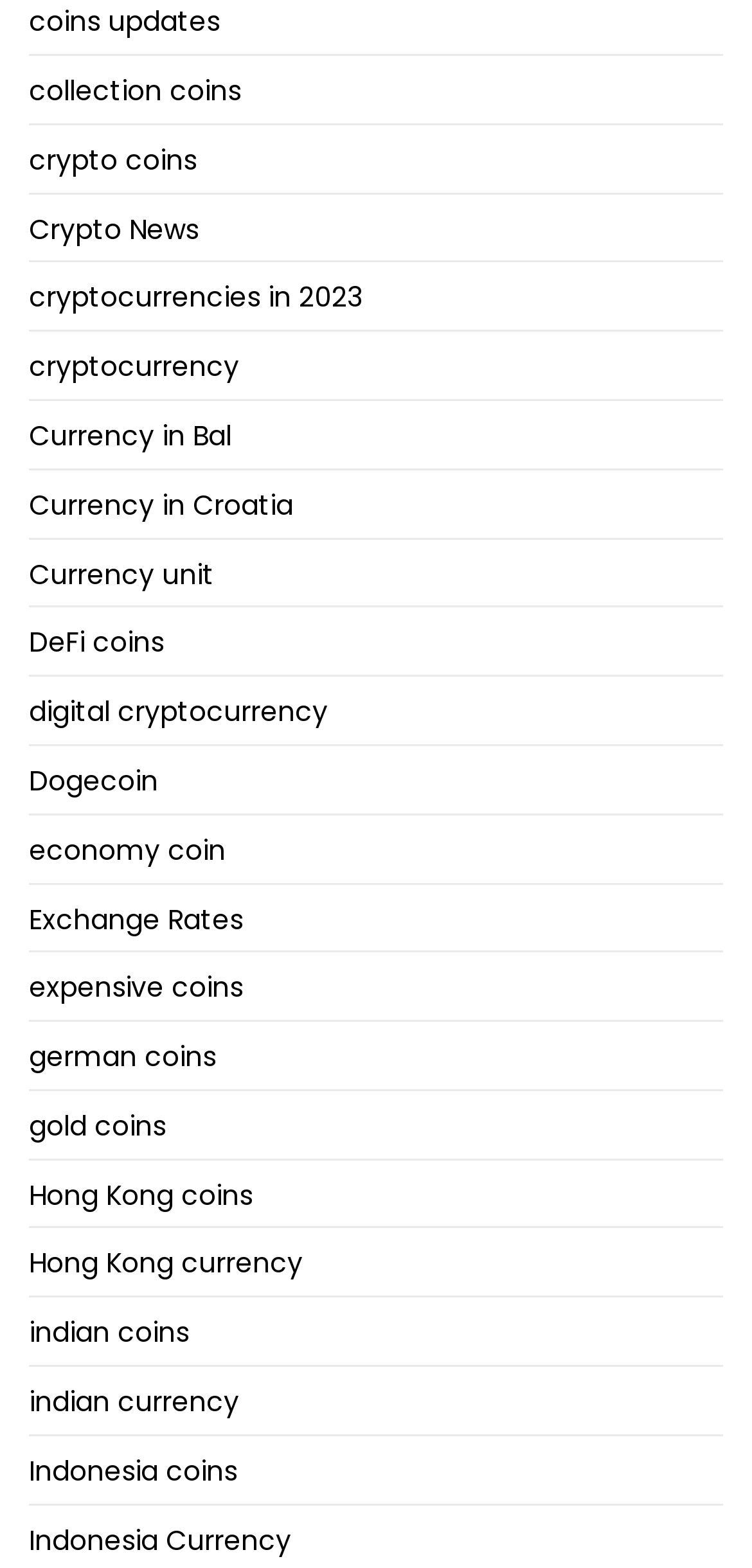Provide the bounding box coordinates of the UI element that matches the description: "cryptocurrencies in 2023".

[0.038, 0.18, 0.482, 0.201]